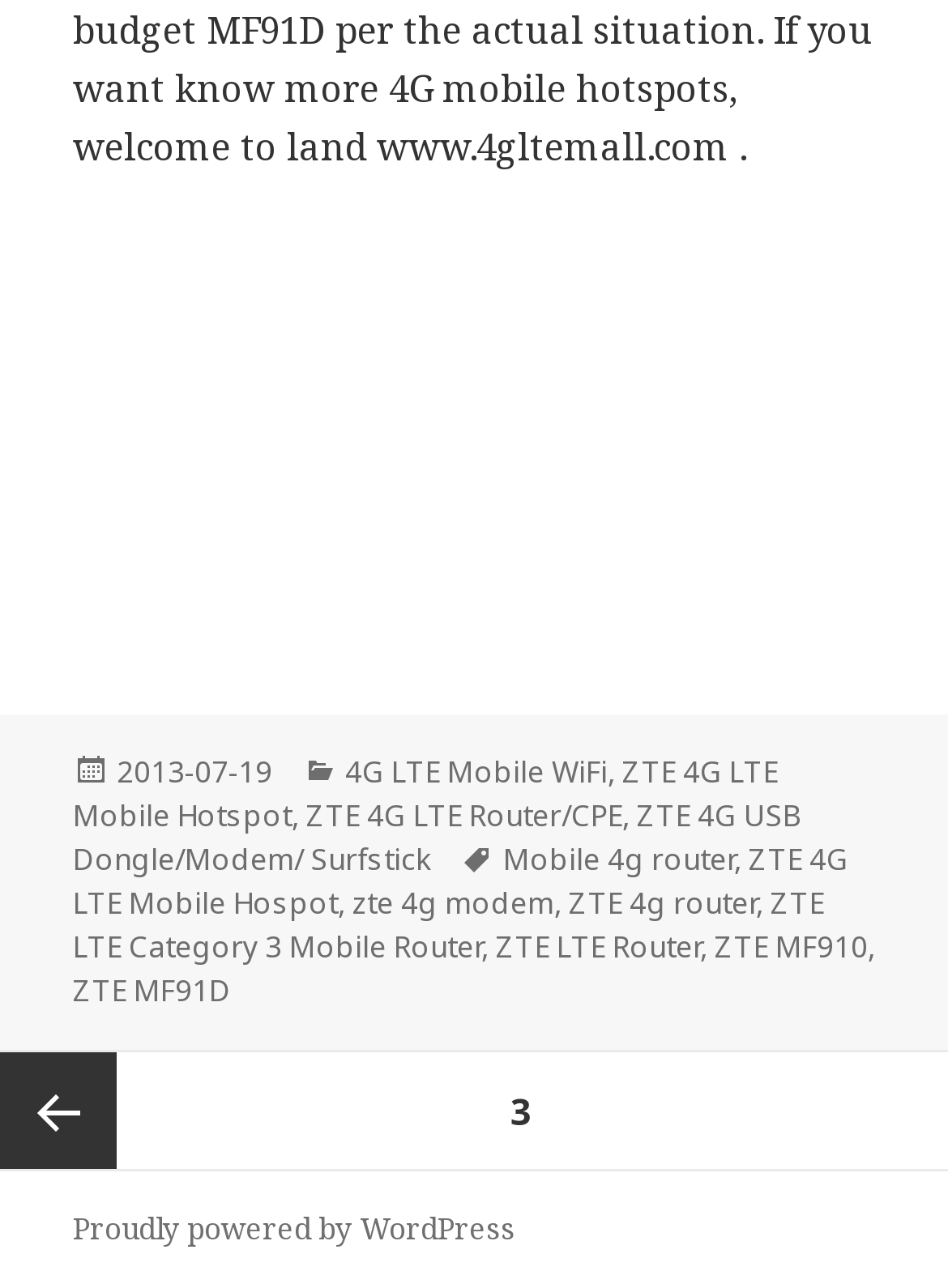Locate the bounding box coordinates of the element that should be clicked to fulfill the instruction: "Navigate to page".

[0.436, 0.844, 0.541, 0.882]